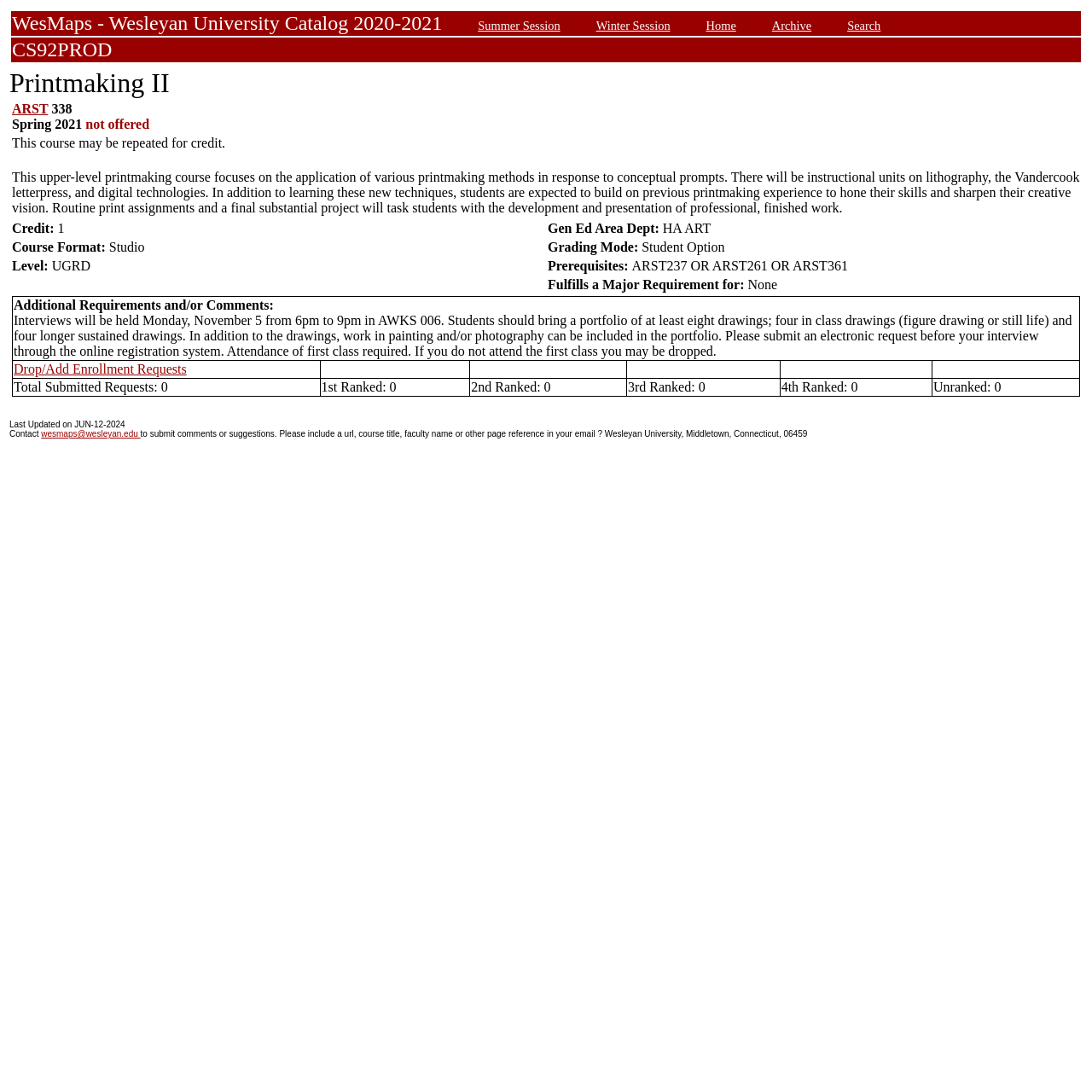Answer the question below with a single word or a brief phrase: 
What is the last updated date of the webpage?

JUN-12-2024